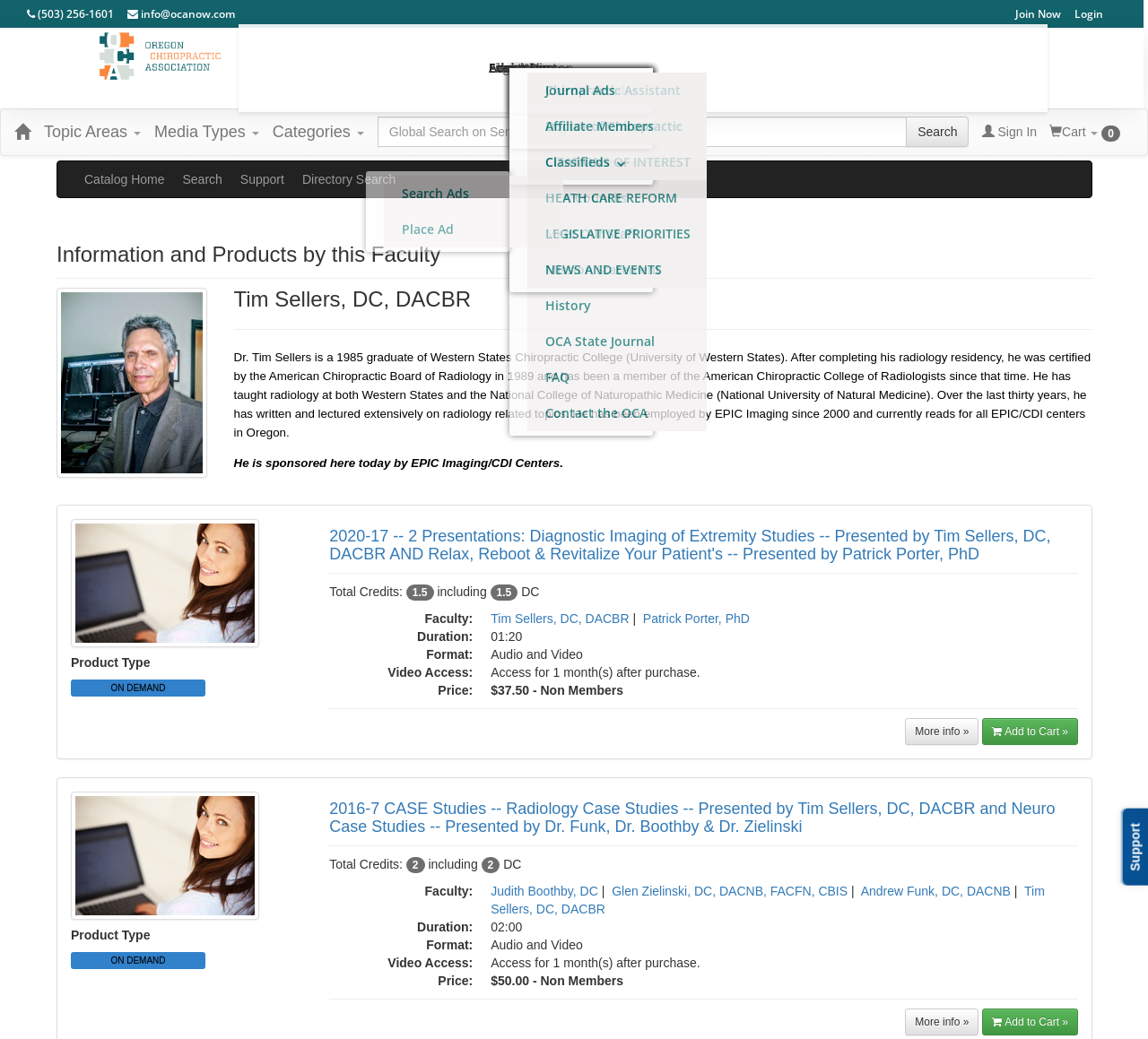What is the duration of the first product?
Using the image, answer in one word or phrase.

01:20